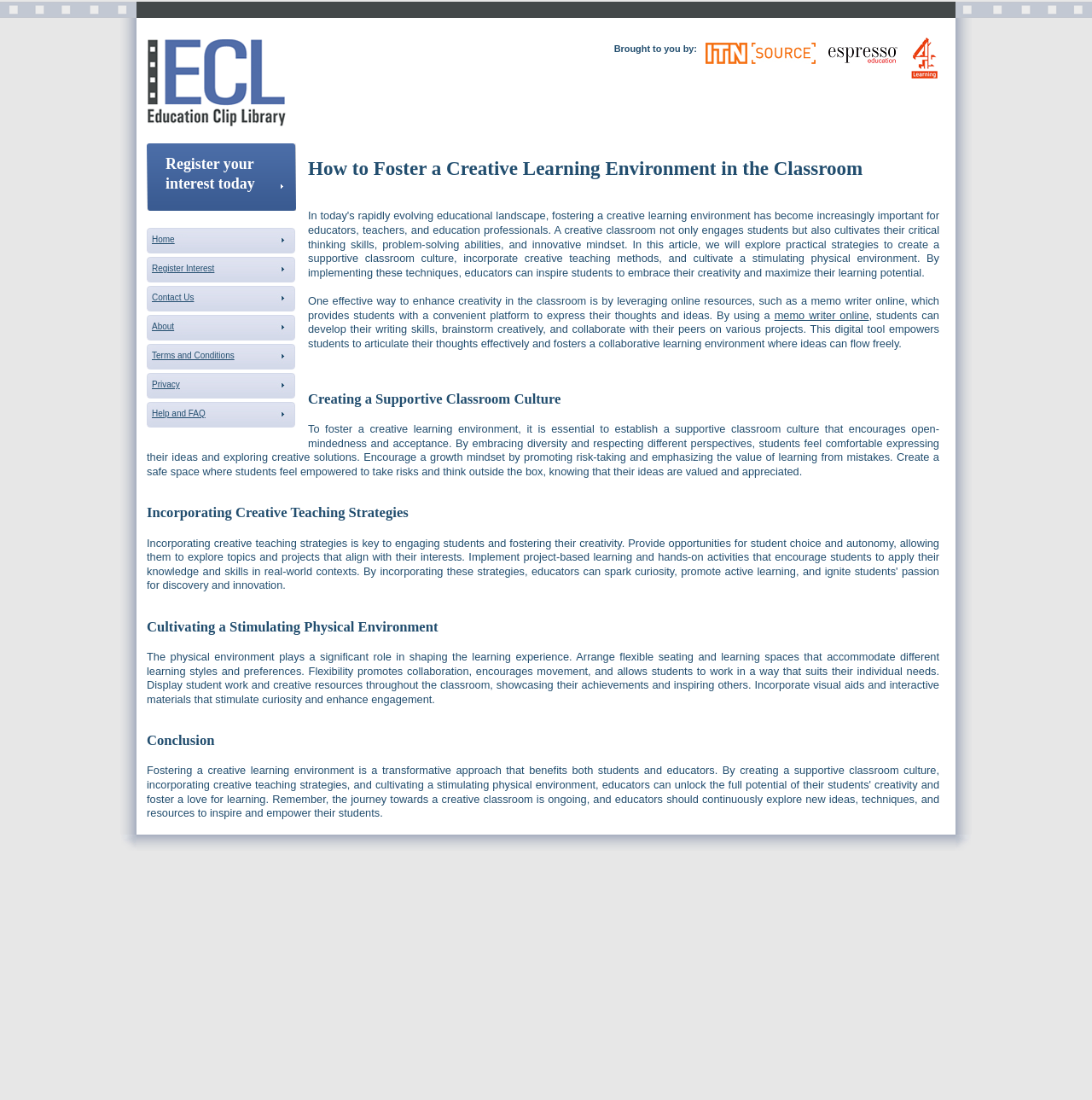Locate the primary headline on the webpage and provide its text.

How to Foster a Creative Learning Environment in the Classroom
